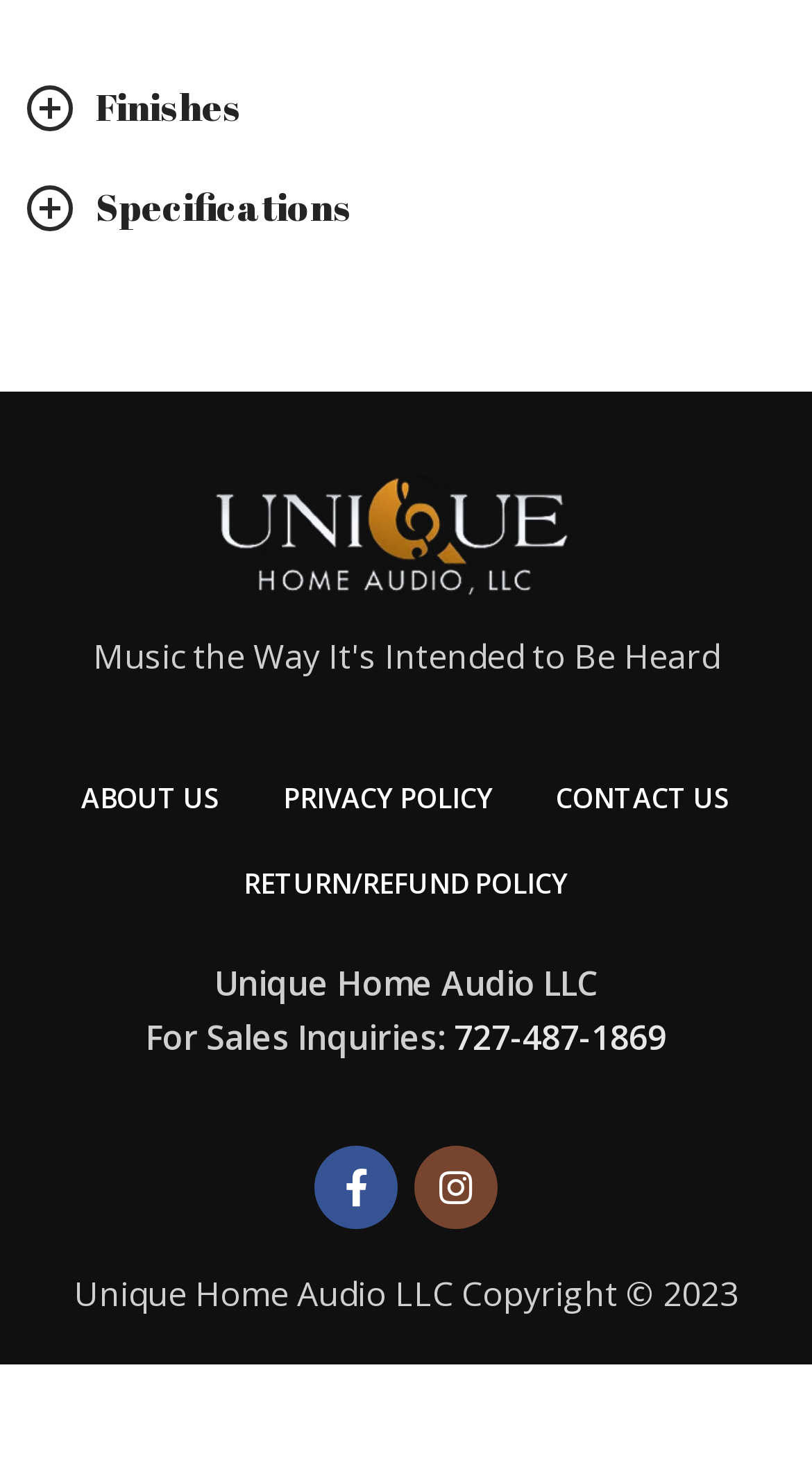What year is the copyright for?
Provide a one-word or short-phrase answer based on the image.

2023